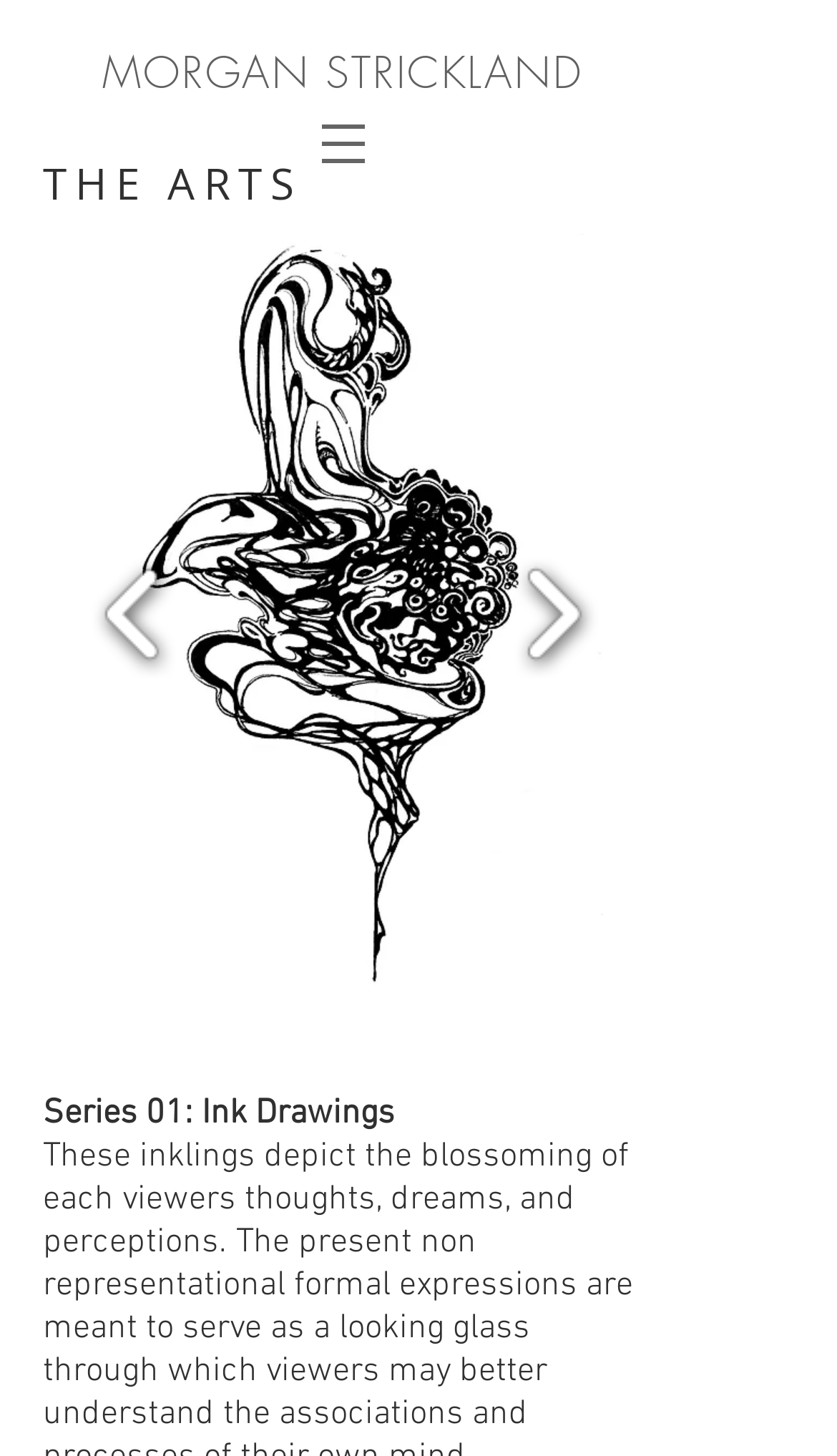How can you navigate to other artworks in the series?
With the help of the image, please provide a detailed response to the question.

The webpage provides buttons to navigate to other artworks in the series, specifically the buttons with left and right arrow icons, which can be found in the region element labeled 'Slide show gallery'.